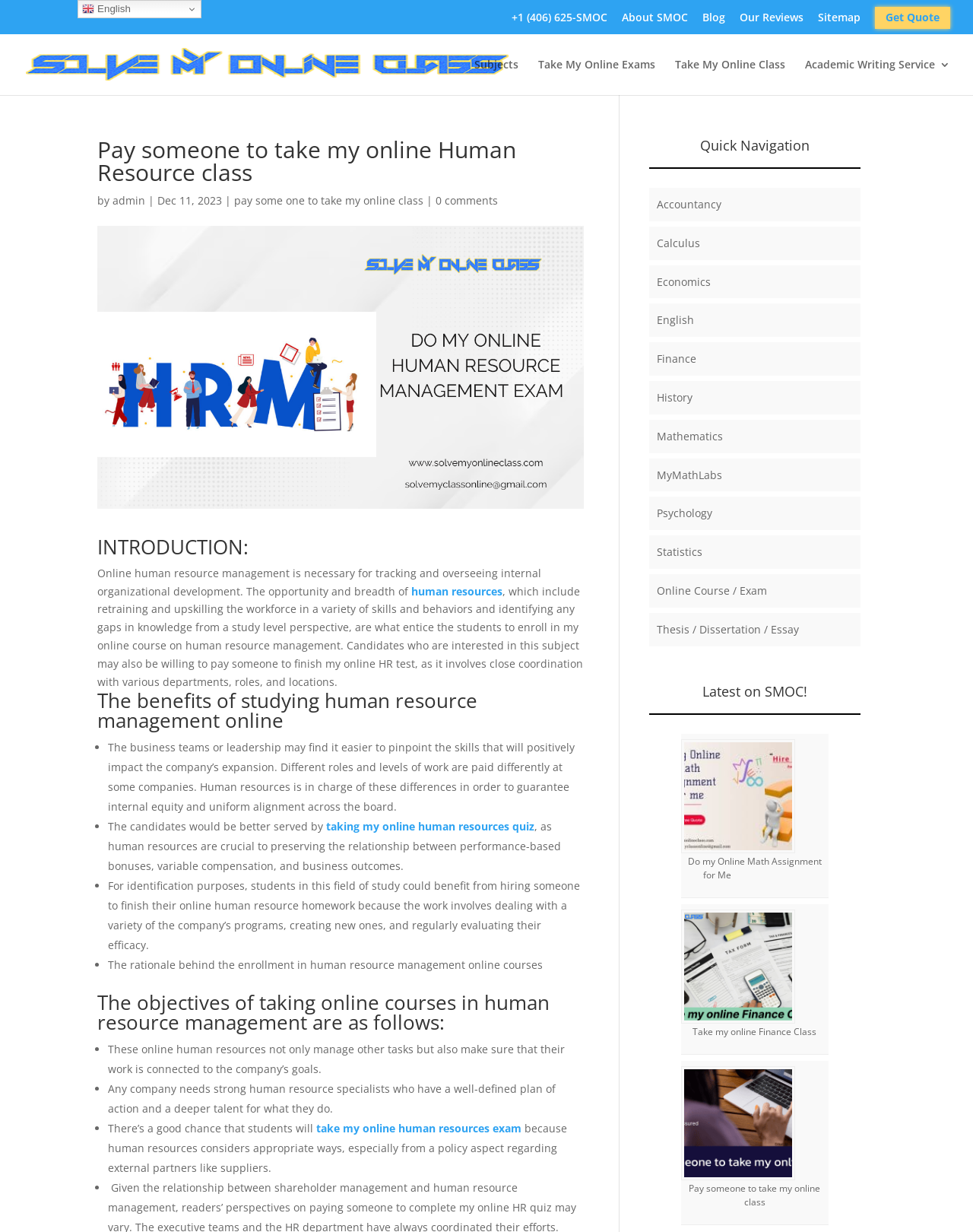Identify the bounding box coordinates of the clickable section necessary to follow the following instruction: "click the 'Get Quote' link". The coordinates should be presented as four float numbers from 0 to 1, i.e., [left, top, right, bottom].

[0.899, 0.006, 0.977, 0.024]